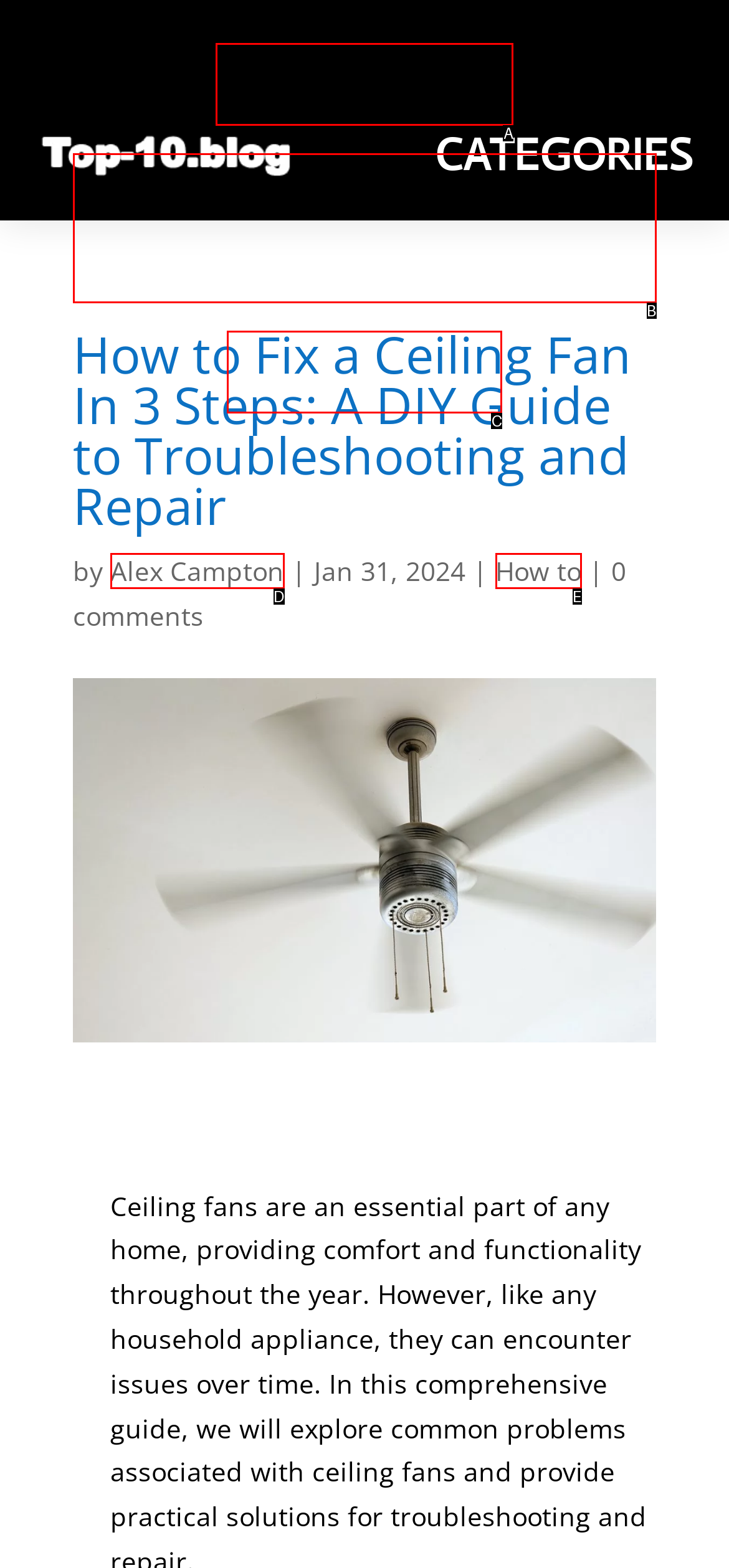Tell me the letter of the HTML element that best matches the description: How to from the provided options.

E